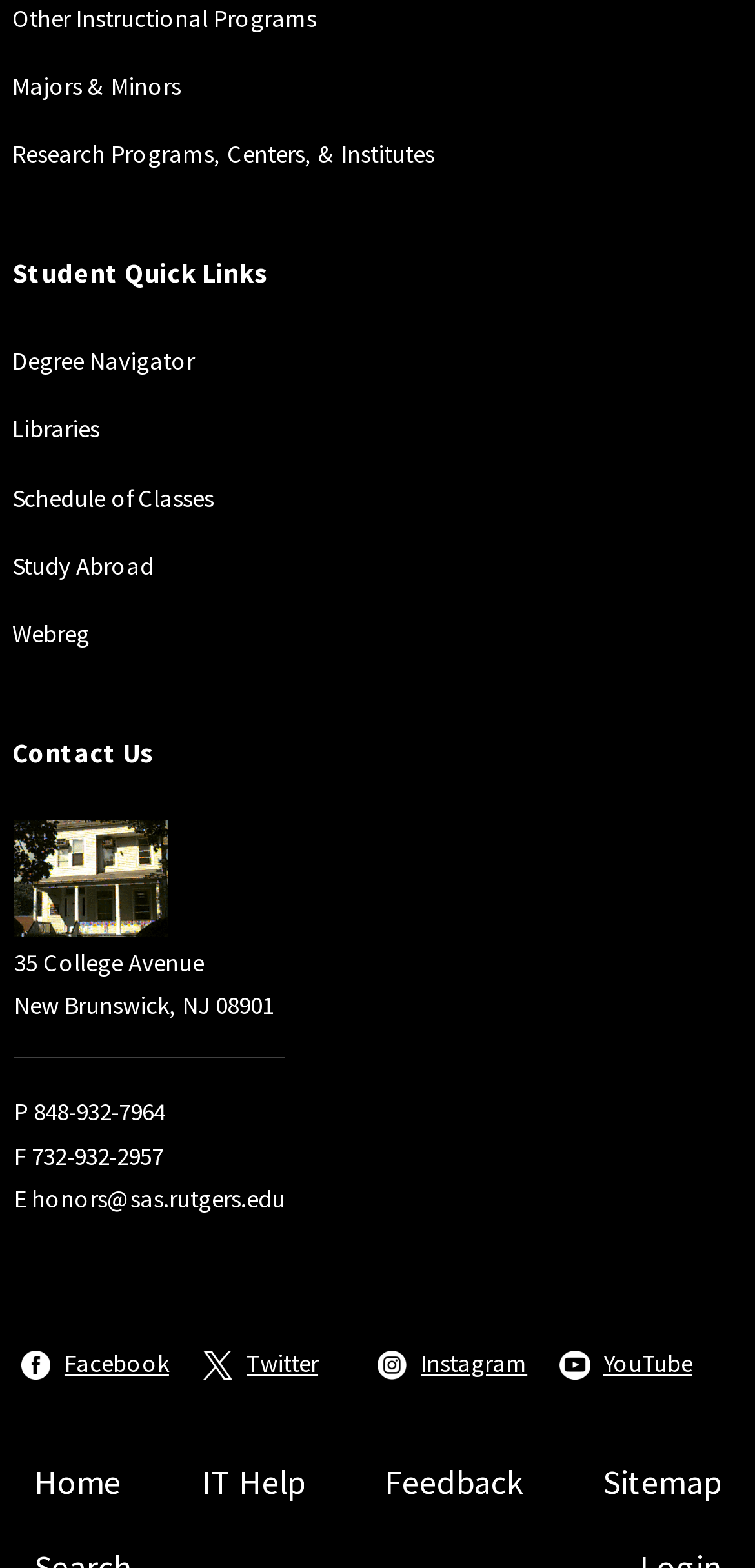Can you pinpoint the bounding box coordinates for the clickable element required for this instruction: "Go to 'Home'"? The coordinates should be four float numbers between 0 and 1, i.e., [left, top, right, bottom].

[0.045, 0.929, 0.16, 0.961]